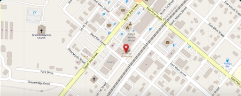Use the information in the screenshot to answer the question comprehensively: What is used to indicate the exact position of the office?

The map's design emphasizes proximity to other features in the area, and a red marker is used to provide a visual reference for visitors, indicating the exact position of the office.